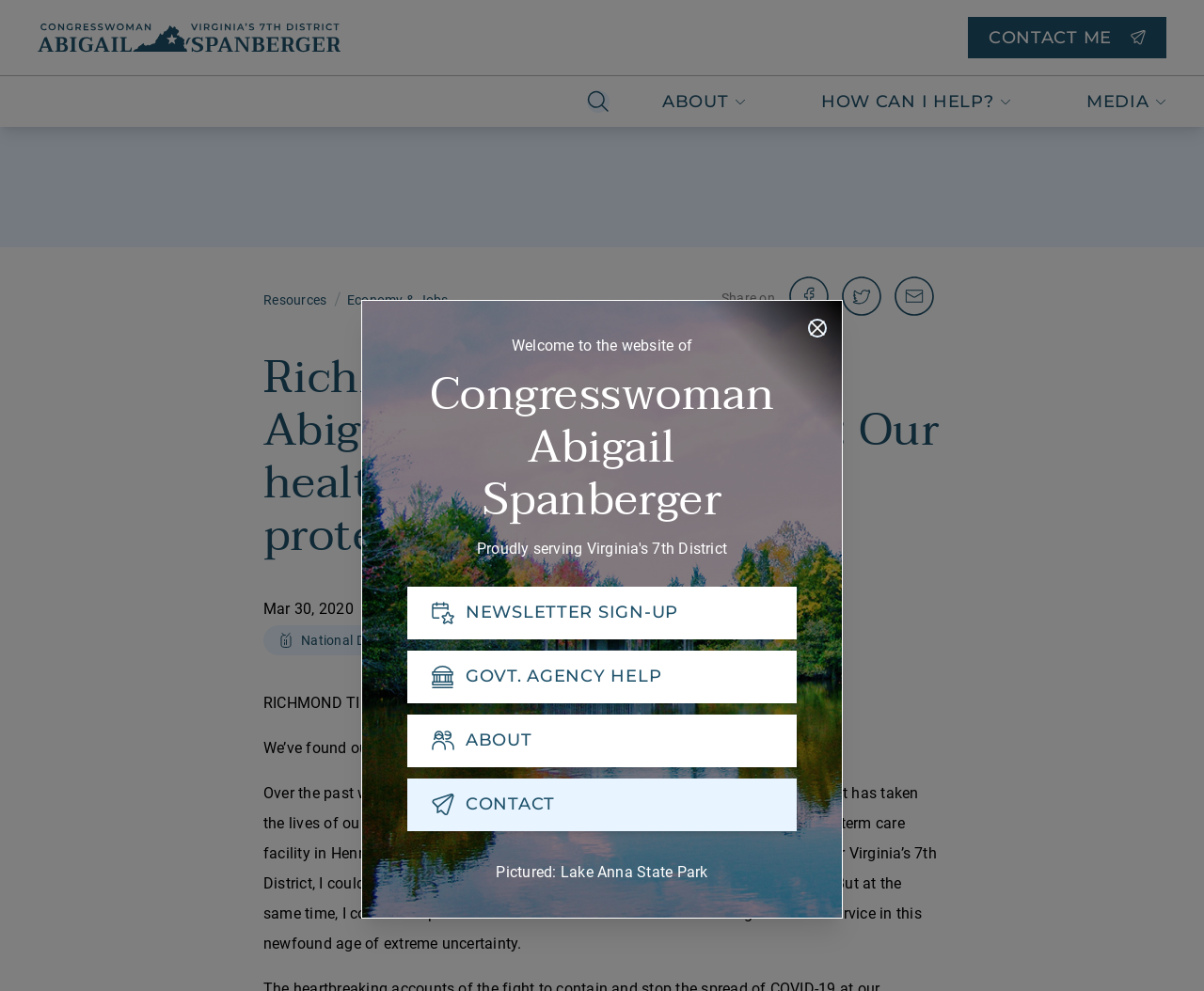Please look at the image and answer the question with a detailed explanation: What is the name of the congresswoman?

I found the answer by looking at the heading element that says 'Welcome to the website of Congresswoman Abigail Spanberger'.